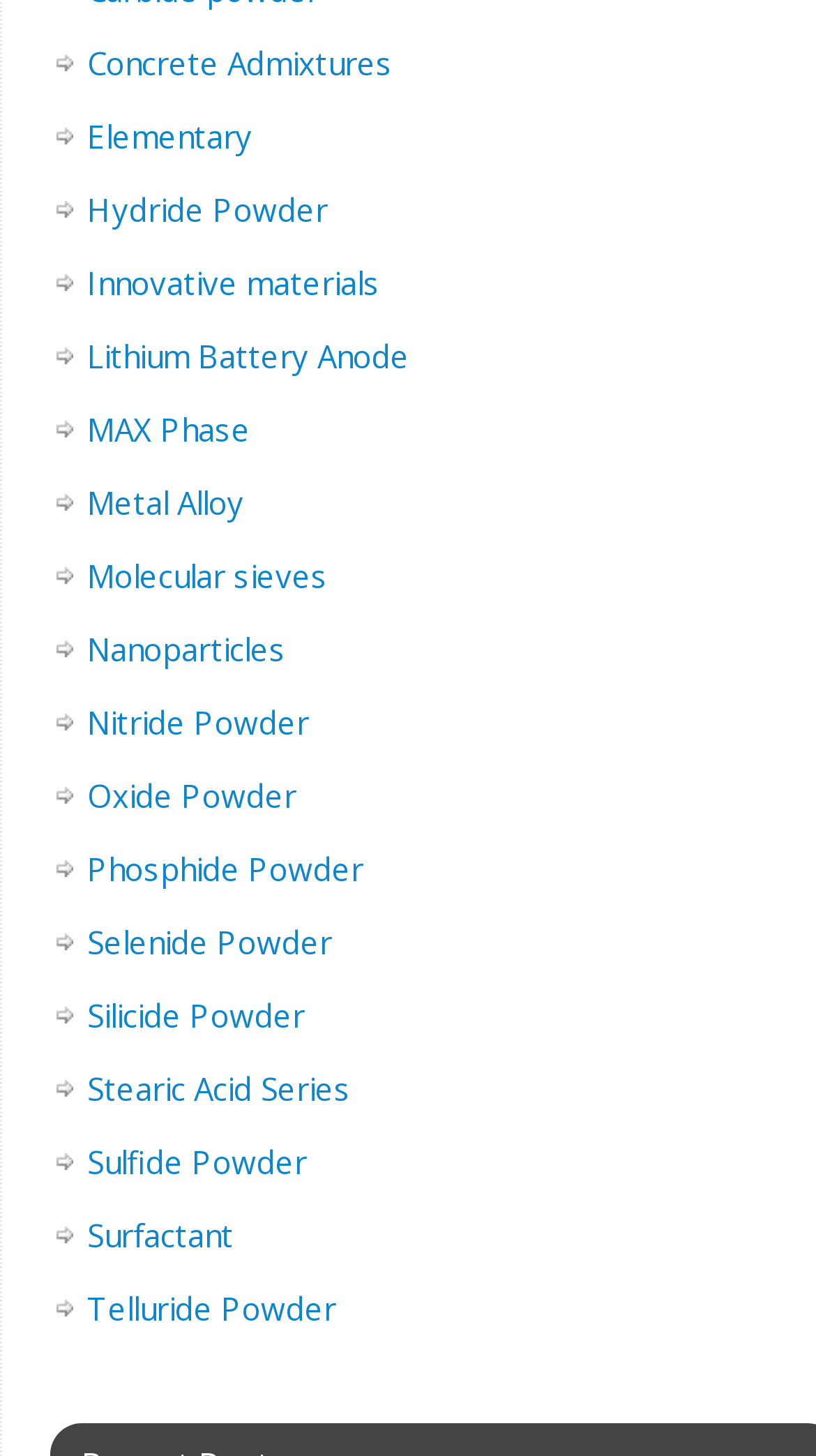Can you find the bounding box coordinates for the element to click on to achieve the instruction: "View Lithium Battery Anode"?

[0.106, 0.23, 0.501, 0.259]